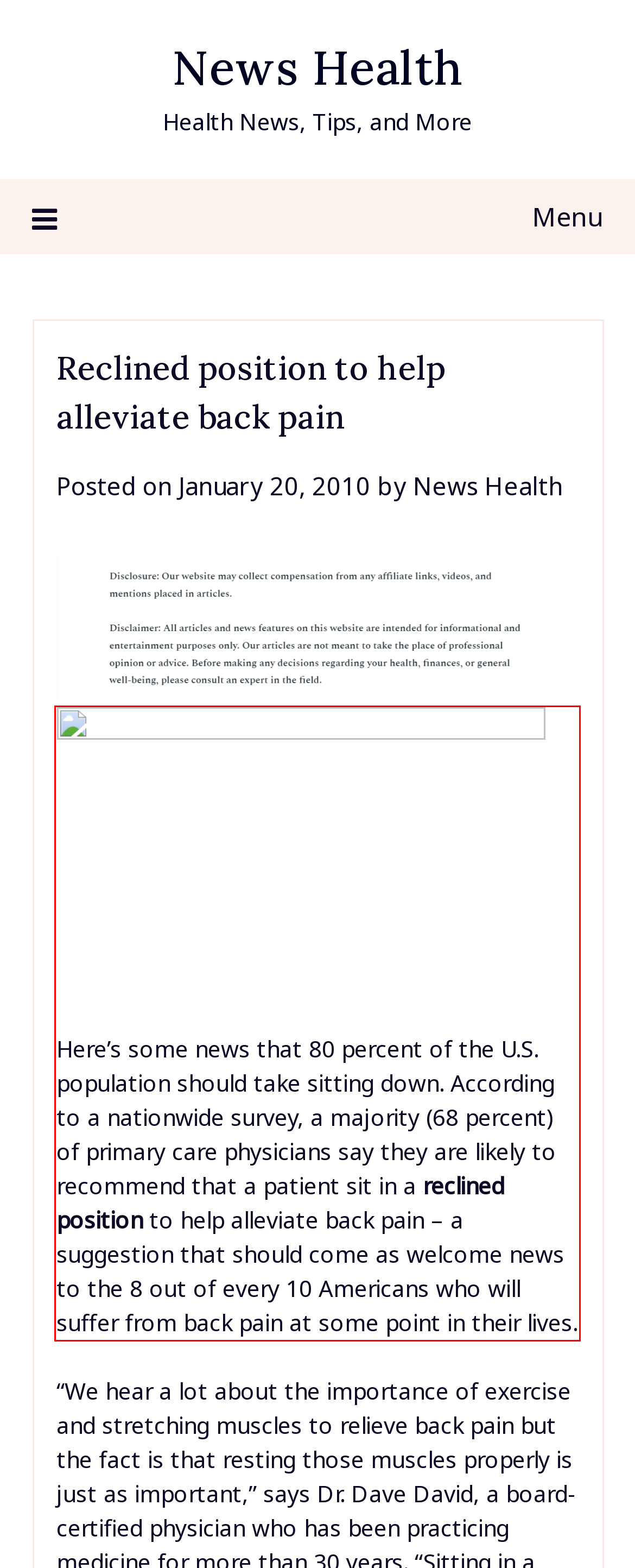Observe the screenshot of the webpage, locate the red bounding box, and extract the text content within it.

Here’s some news that 80 percent of the U.S. population should take sitting down. According to a nationwide survey, a majority (68 percent) of primary care physicians say they are likely to recommend that a patient sit in a reclined position to help alleviate back pain – a suggestion that should come as welcome news to the 8 out of every 10 Americans who will suffer from back pain at some point in their lives.